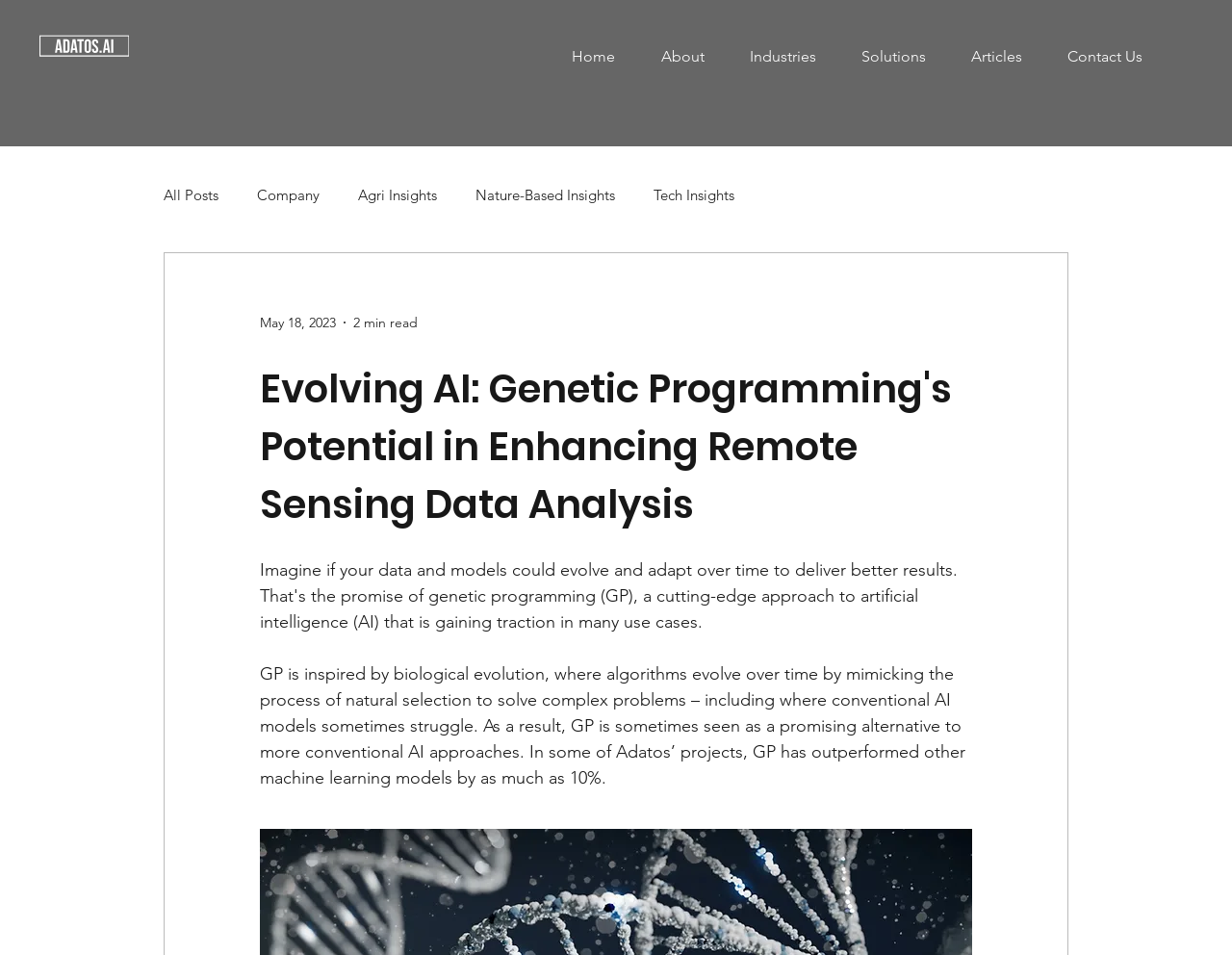Show the bounding box coordinates for the HTML element described as: "Agri Insights".

[0.291, 0.194, 0.355, 0.213]